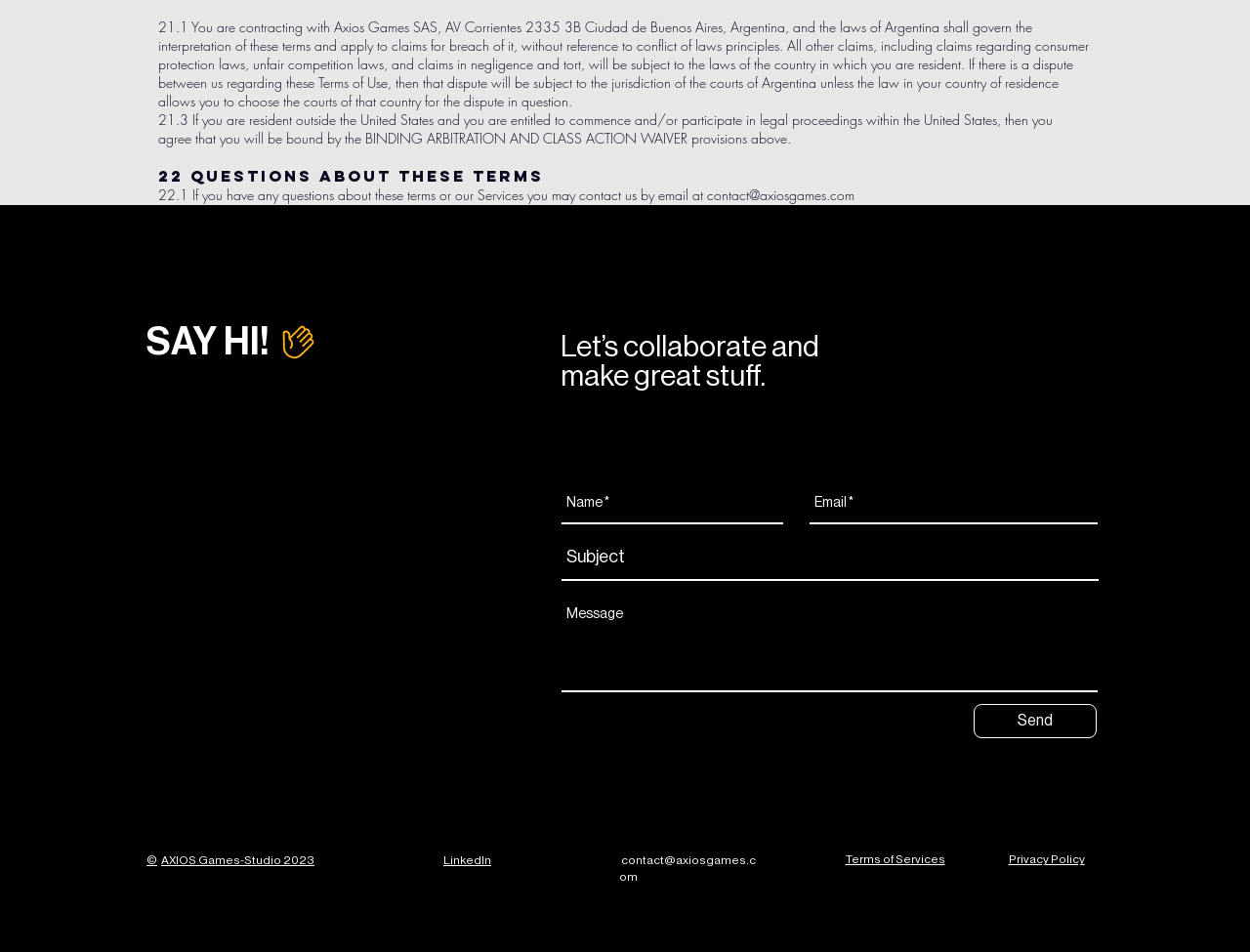Find the bounding box coordinates of the clickable area that will achieve the following instruction: "Click the 'contact@axiosgames.com' link".

[0.495, 0.897, 0.605, 0.927]